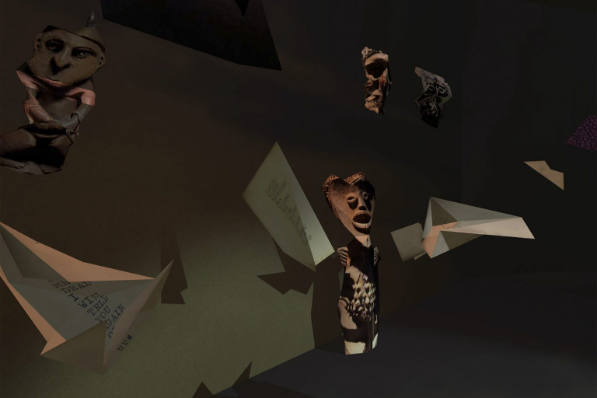What is the artist's approach to developing virtual reality experiences?
Please provide a comprehensive answer based on the information in the image.

The caption states that the image 'exemplifies the collaborative and immersive essence of the creative process behind the development of virtual reality experiences'. This suggests that the artist's approach to developing virtual reality experiences is collaborative, involving working with others to explore diverse materials and concepts.